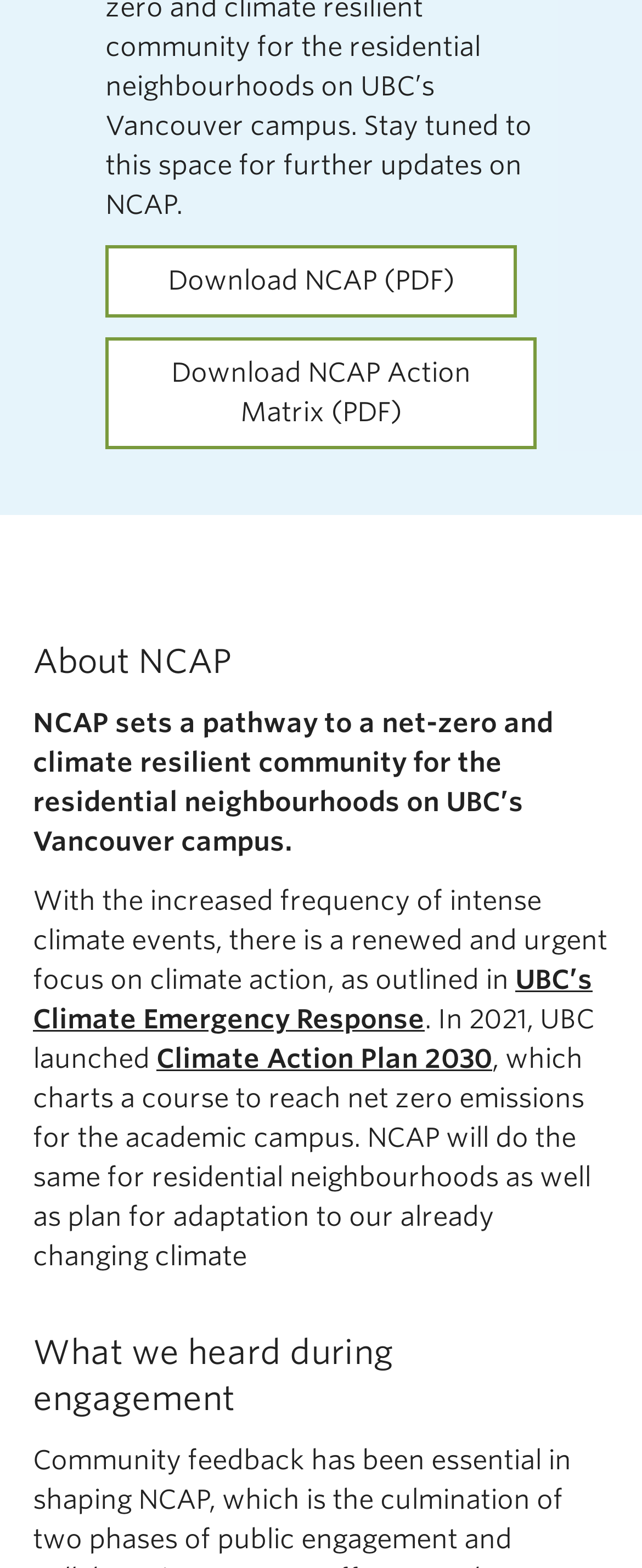Identify the bounding box coordinates for the region of the element that should be clicked to carry out the instruction: "Click on Institutional Component Areas". The bounding box coordinates should be four float numbers between 0 and 1, i.e., [left, top, right, bottom].

[0.051, 0.041, 1.0, 0.083]